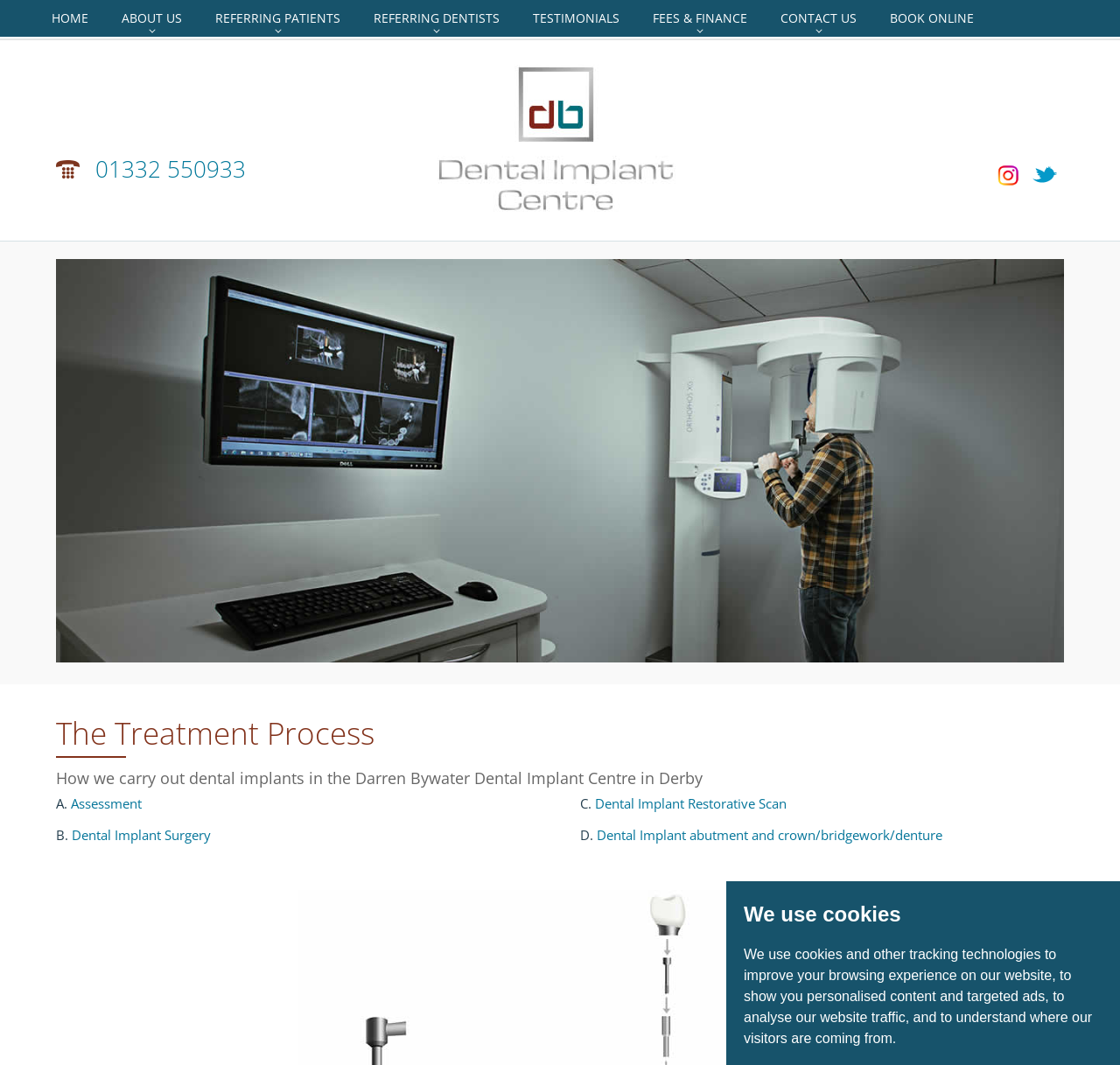Please find the top heading of the webpage and generate its text.

How we carry out dental implants in the Darren Bywater Dental Implant Centre in Derby